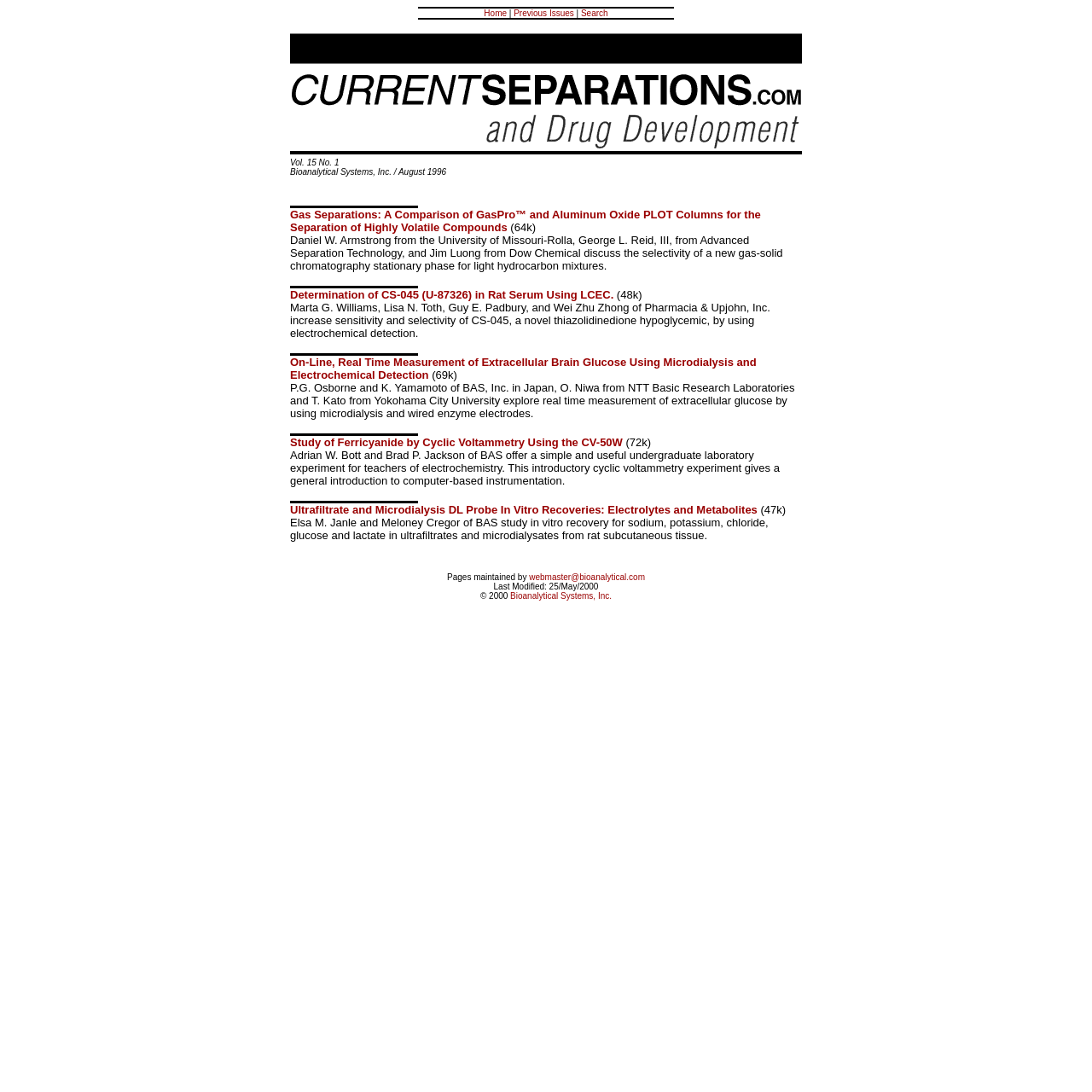What is the volume and issue number of the current separations?
Refer to the image and give a detailed answer to the query.

The volume and issue number can be found in the top section of the webpage, where it is written 'Vol. 15 No. 1'.